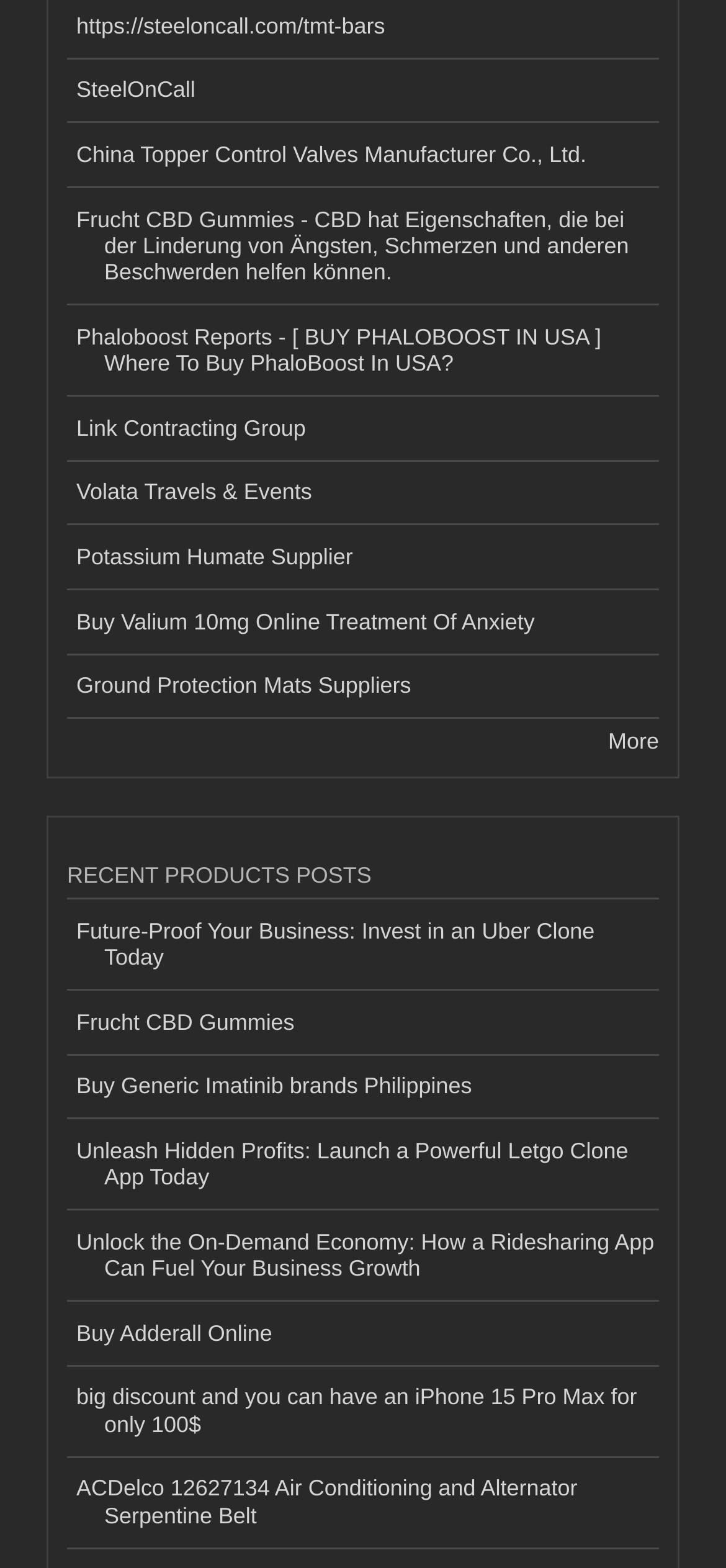How many links are on the webpage?
Please provide a single word or phrase answer based on the image.

24